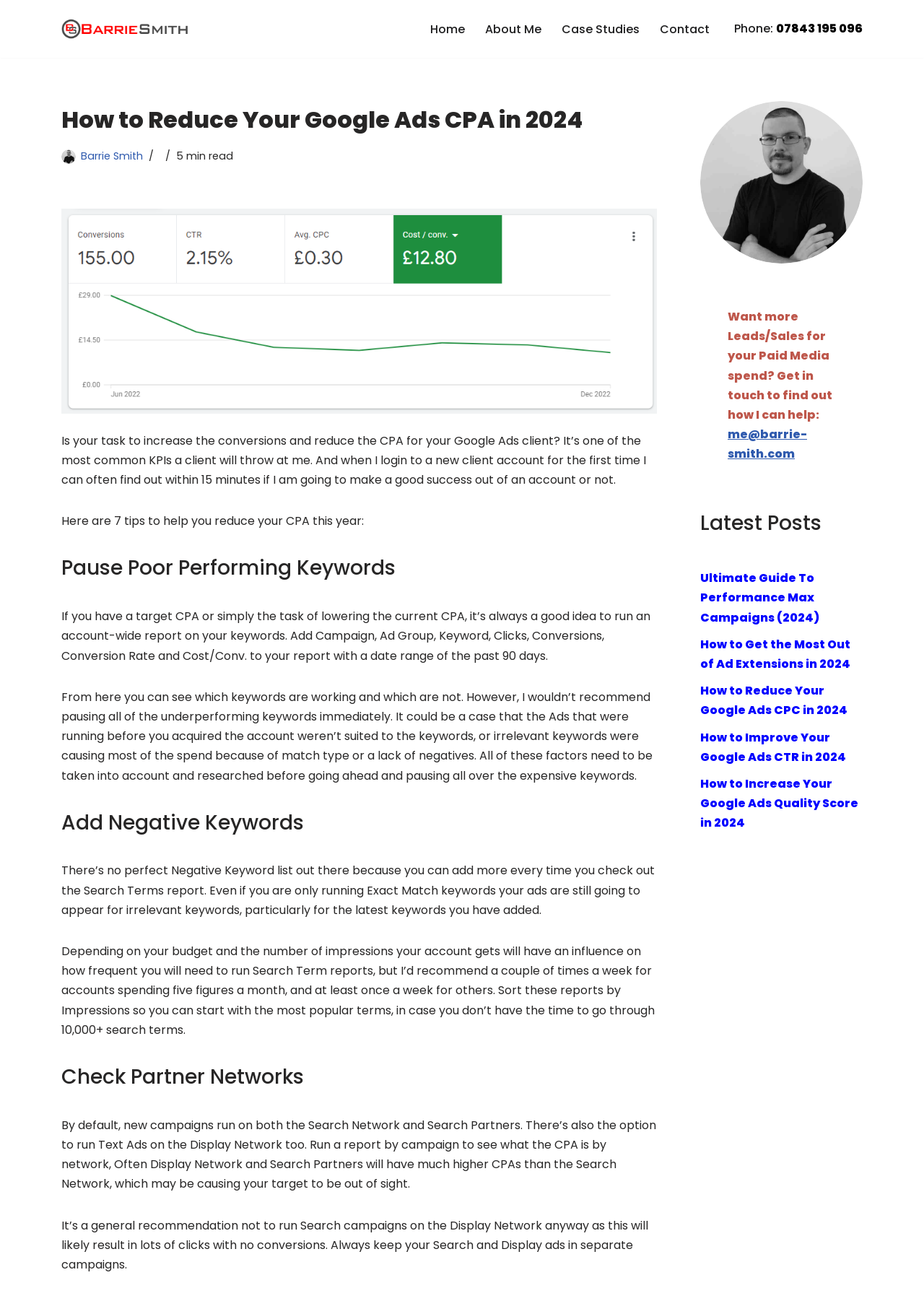Summarize the contents and layout of the webpage in detail.

This webpage is about reducing Google Ads CPA (cost per acquisition) in 2024, written by Barrie Smith, a freelance PPC consultant. At the top, there is a navigation menu with links to "Home", "About Me", "Case Studies", and "Contact". Below the navigation menu, there is a phone number "07843 195 096" and a heading "How to Reduce Your Google Ads CPA in 2024". 

To the right of the heading, there is an image of Barrie Smith. The article starts with a question about increasing conversions and reducing CPA for Google Ads clients, followed by a brief introduction. The main content is divided into seven tips to help reduce CPA, each with a heading and a detailed explanation. The tips include pausing poor-performing keywords, adding negative keywords, checking partner networks, and more.

On the right side of the page, there is a section with a heading "Latest Posts" that lists four links to other articles related to Google Ads, including guides to Performance Max campaigns, ad extensions, reducing CPC, improving CTR, and increasing quality score. Below this section, there is a call-to-action to get in touch with Barrie Smith to find out how he can help with paid media spend.